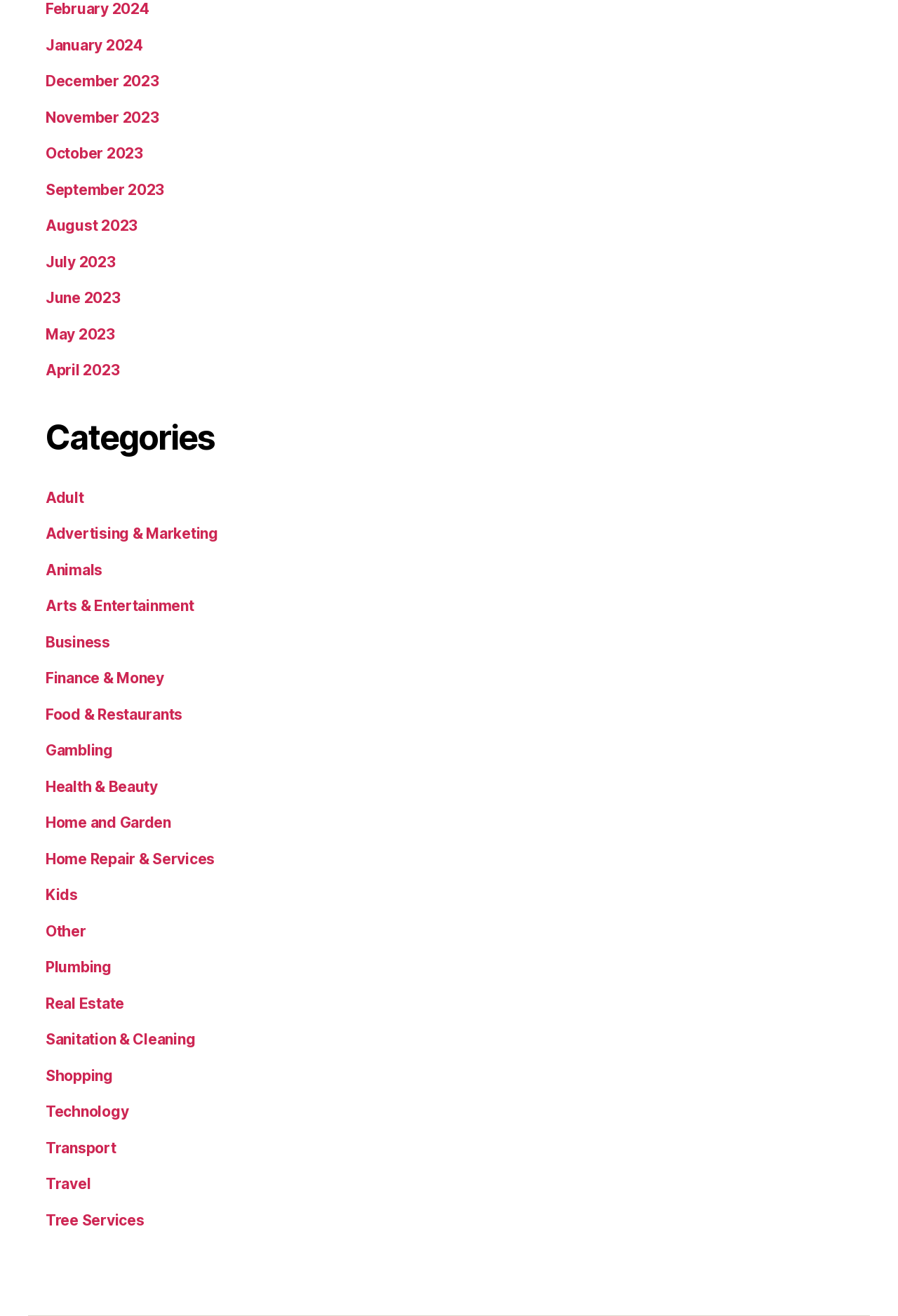Identify the bounding box coordinates of the area you need to click to perform the following instruction: "Get This Book".

None